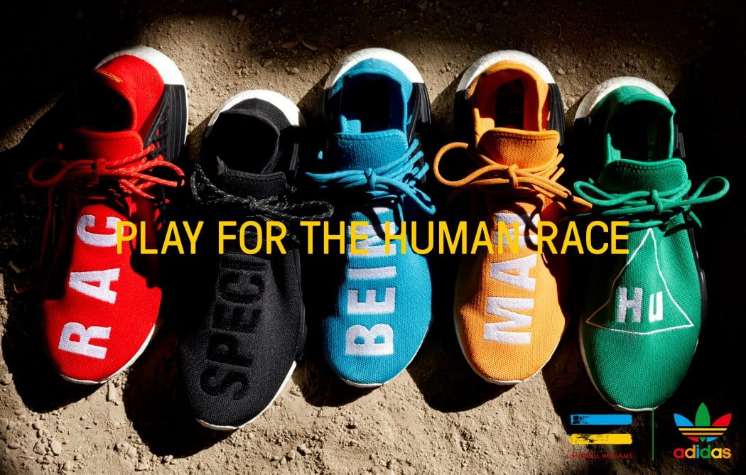Explain the image in a detailed and descriptive way.

The image showcases a vibrant collection of sneakers designed by Pharrell Williams in collaboration with adidas, emphasizing a message of unity and acceptance. Arranged from left to right, the footwear features various colors: a striking red, a bold black, an energetic teal, a bright orange, and a greenish blue. Each sneaker displays a prominent word—“RAC,” “SPEC,” “BEING,” “MAN,” and “Hu”—collectively conveying the phrase "PLAY FOR THE HUMAN RACE." This collection is part of a broader initiative that celebrates diversity and inclusion, incorporating elements like flags and translations of “Human Race” in multiple languages, underscoring the spirit of co-existence and understanding among humans.